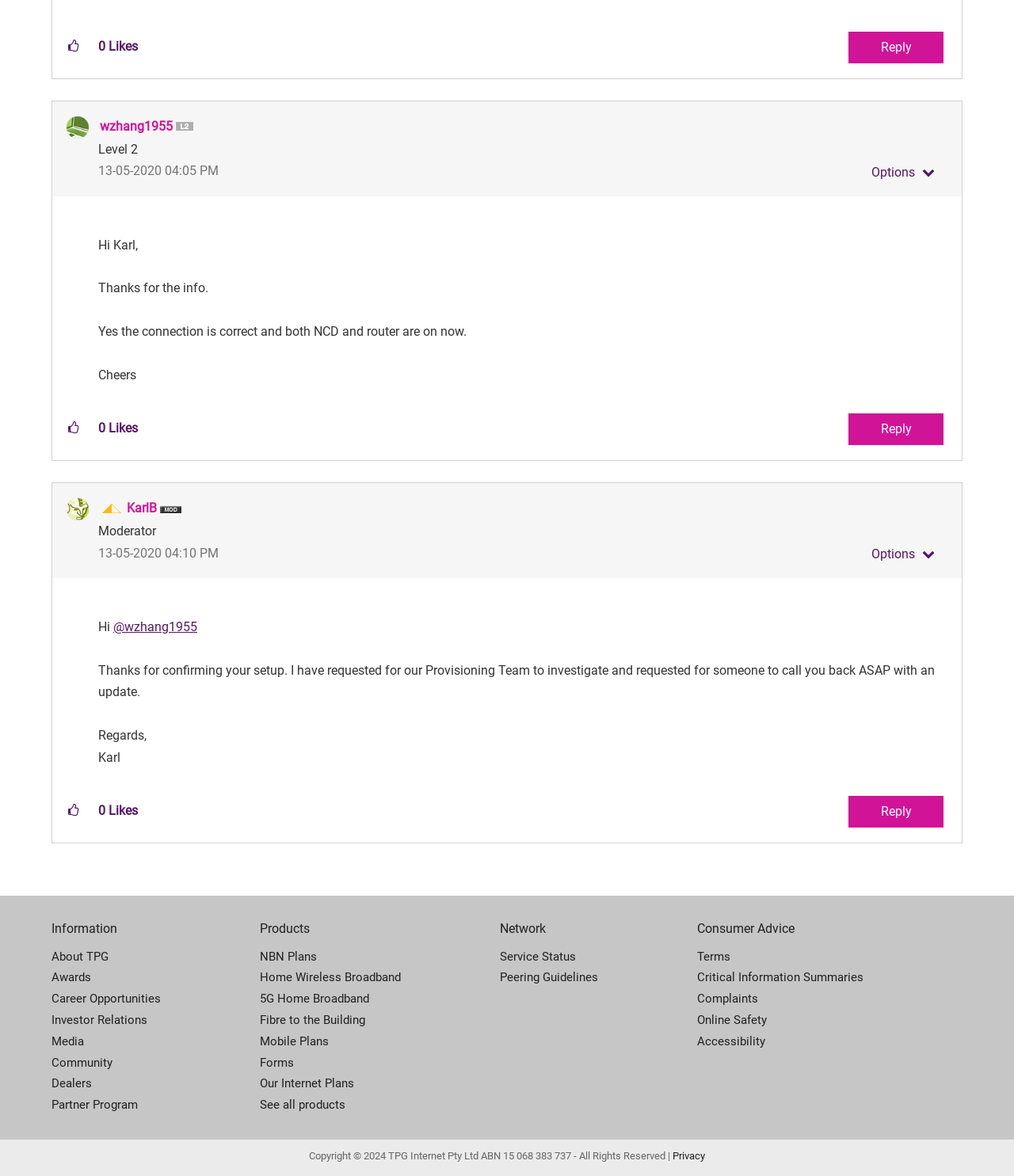Look at the image and give a detailed response to the following question: What is the level of the user wzhang1955?

I found the level of the user by looking at the image element with the text 'Level 2' next to the username 'wzhang1955'.